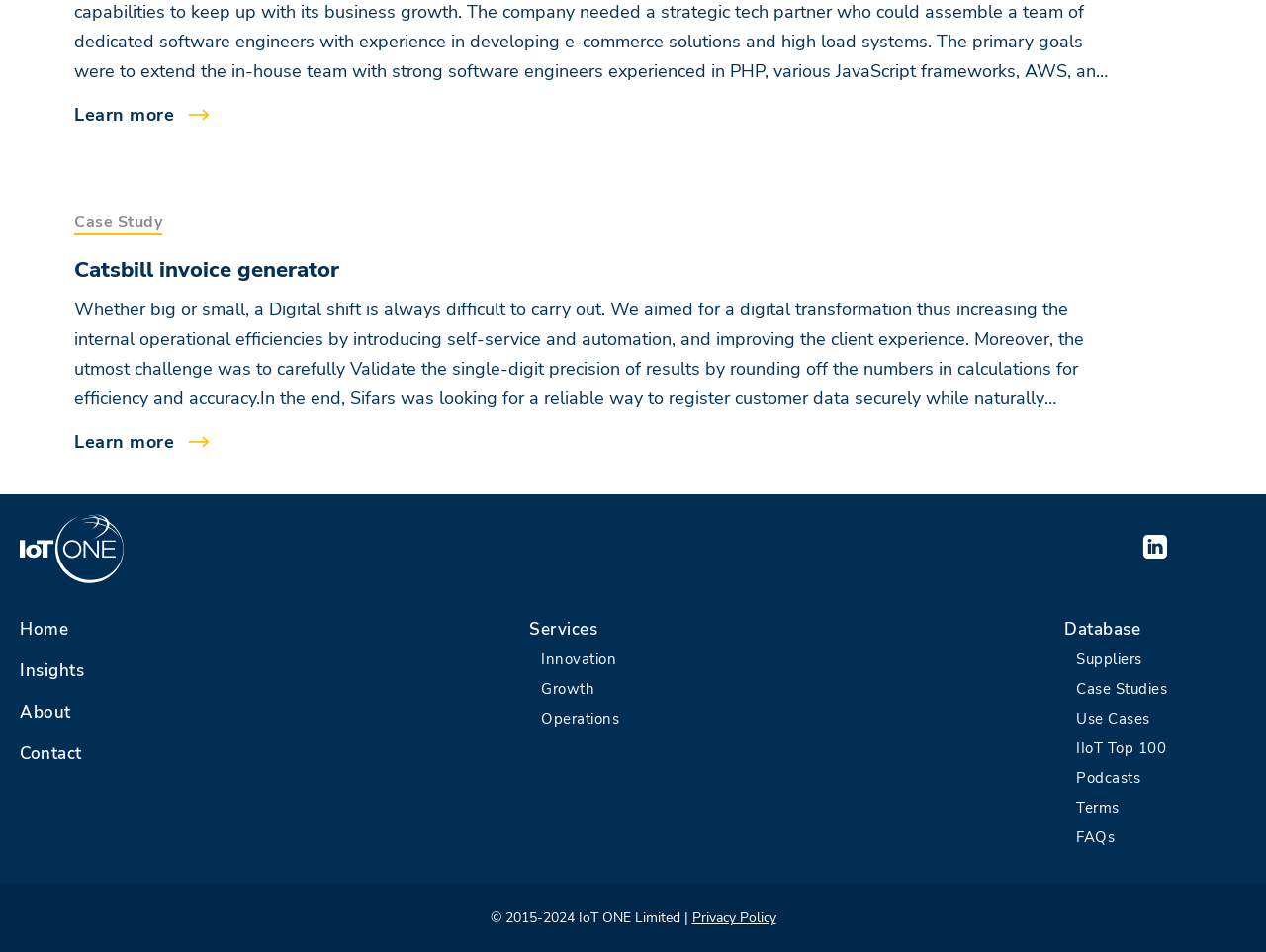Locate the bounding box for the described UI element: "FAQs". Ensure the coordinates are four float numbers between 0 and 1, formatted as [left, top, right, bottom].

[0.85, 0.87, 0.88, 0.89]